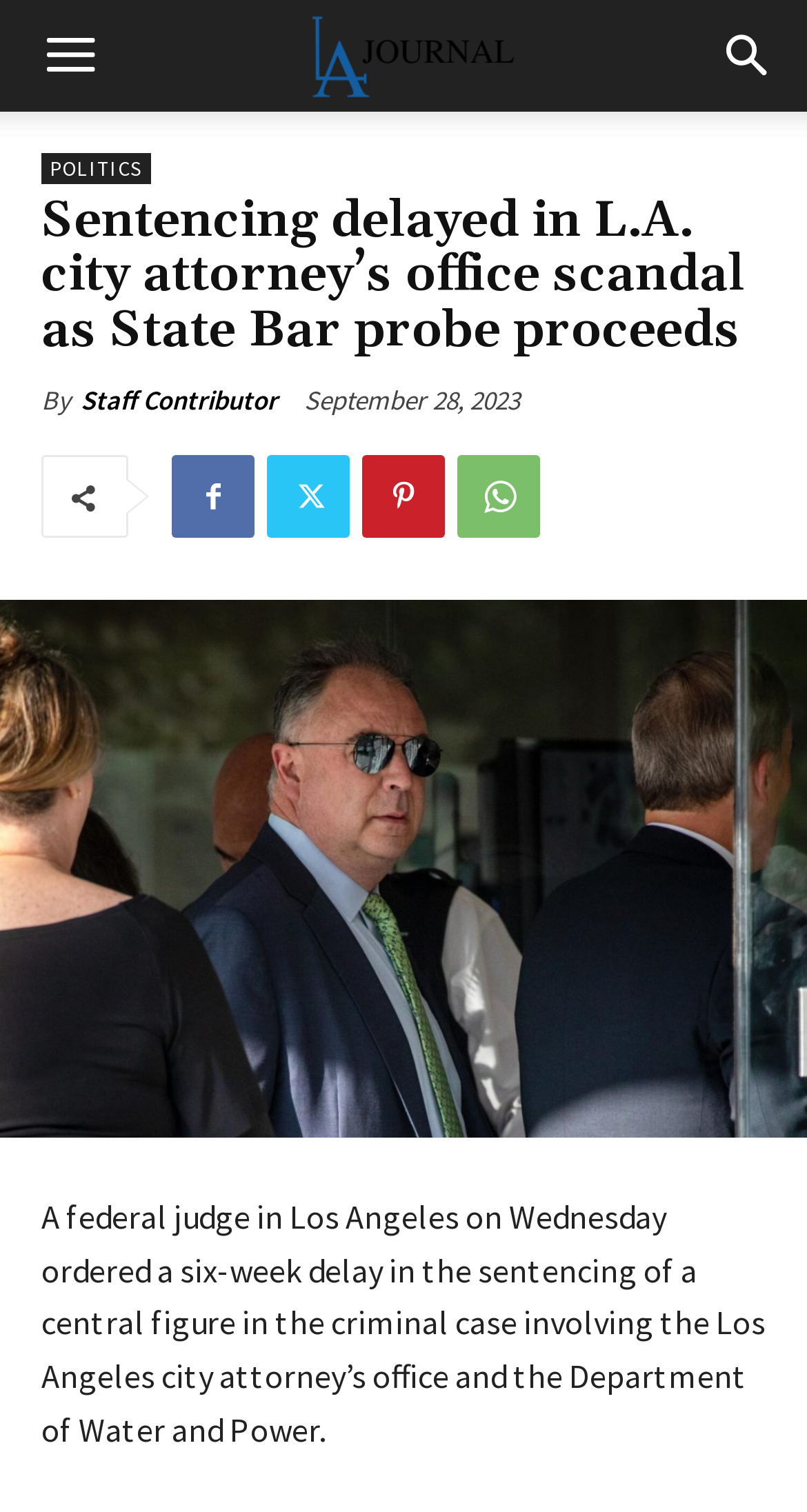Please provide the bounding box coordinates for the UI element as described: "Staff Contributor". The coordinates must be four floats between 0 and 1, represented as [left, top, right, bottom].

[0.1, 0.252, 0.344, 0.279]